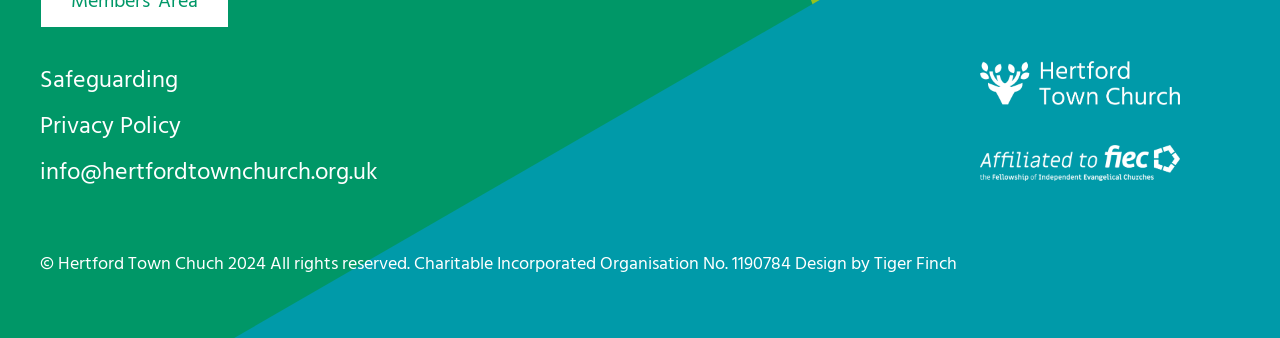From the image, can you give a detailed response to the question below:
What is the year of copyright?

The year of copyright can be found in the static text element with the text '© Hertford Town Chuch 2024 All rights reserved.' which is located at the bottom left of the webpage.